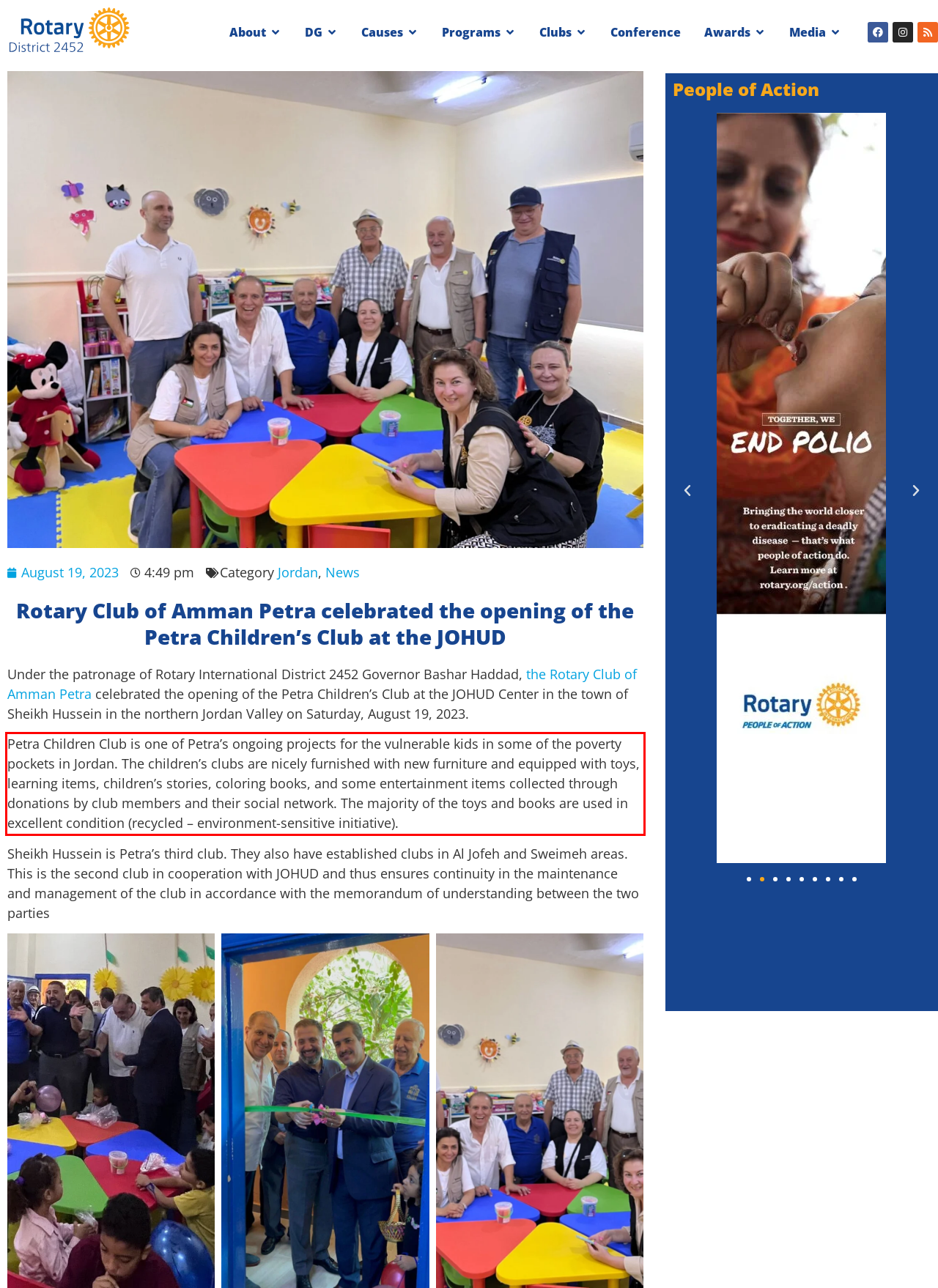By examining the provided screenshot of a webpage, recognize the text within the red bounding box and generate its text content.

Petra Children Club is one of Petra’s ongoing projects for the vulnerable kids in some of the poverty pockets in Jordan. The children’s clubs are nicely furnished with new furniture and equipped with toys, learning items, children’s stories, coloring books, and some entertainment items collected through donations by club members and their social network. The majority of the toys and books are used in excellent condition (recycled – environment-sensitive initiative).